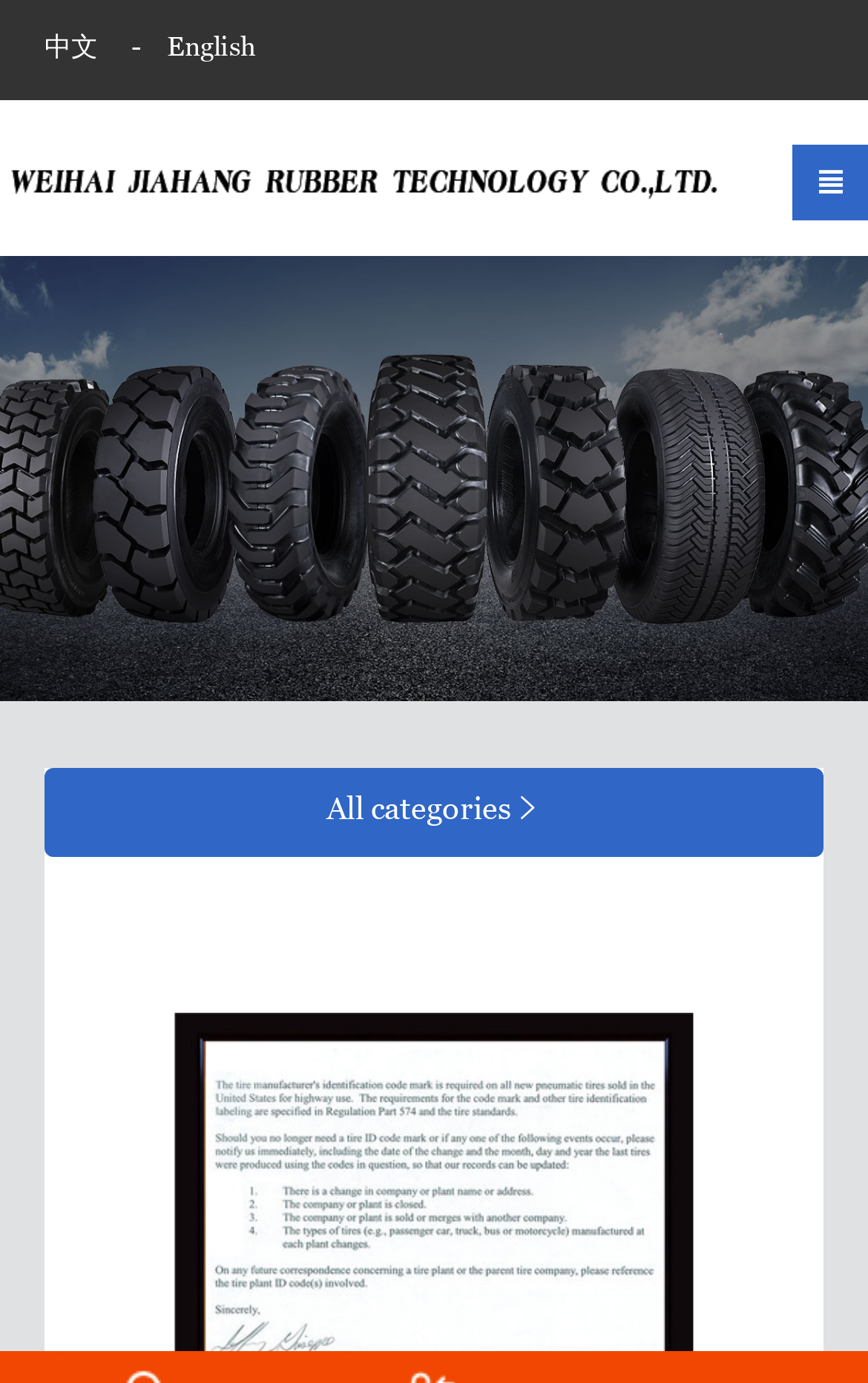Provide the bounding box coordinates for the specified HTML element described in this description: "parent_node: -". The coordinates should be four float numbers ranging from 0 to 1, in the format [left, top, right, bottom].

[0.185, 0.02, 0.192, 0.055]